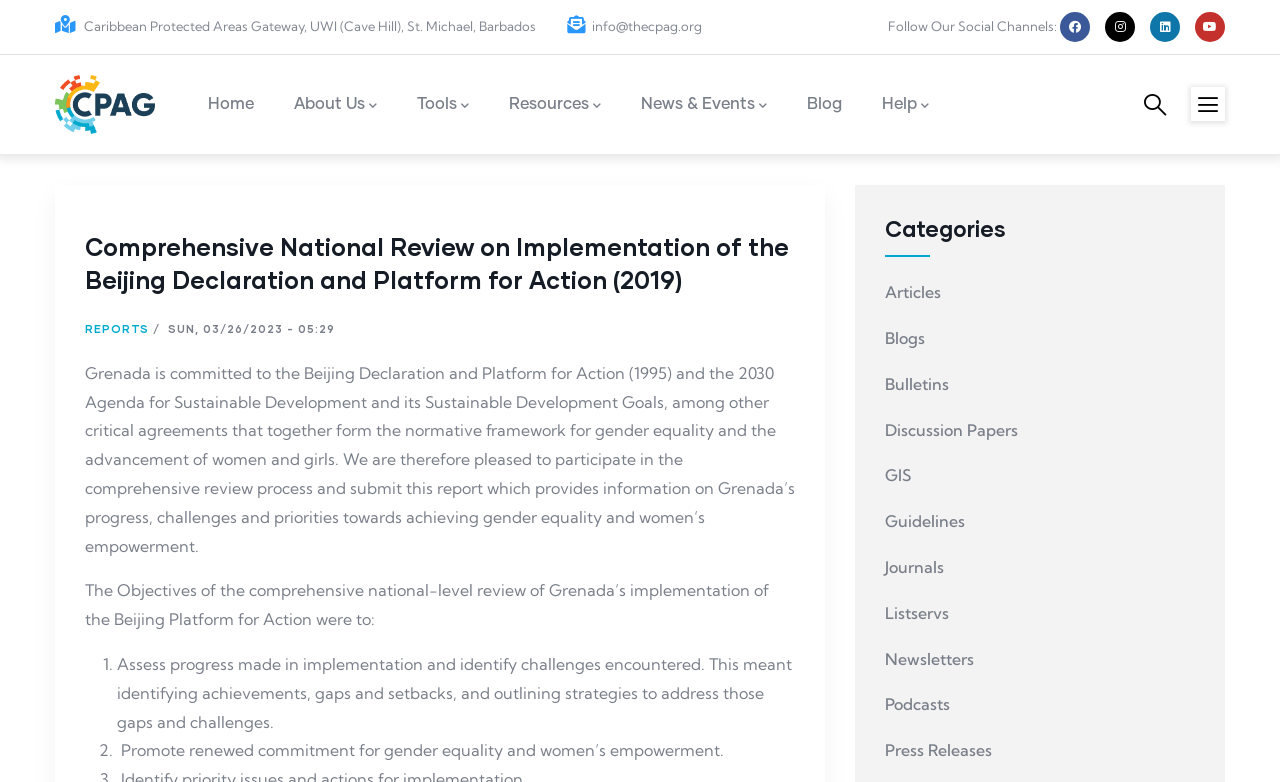Could you specify the bounding box coordinates for the clickable section to complete the following instruction: "View the Comprehensive National Review report"?

[0.066, 0.287, 0.621, 0.395]